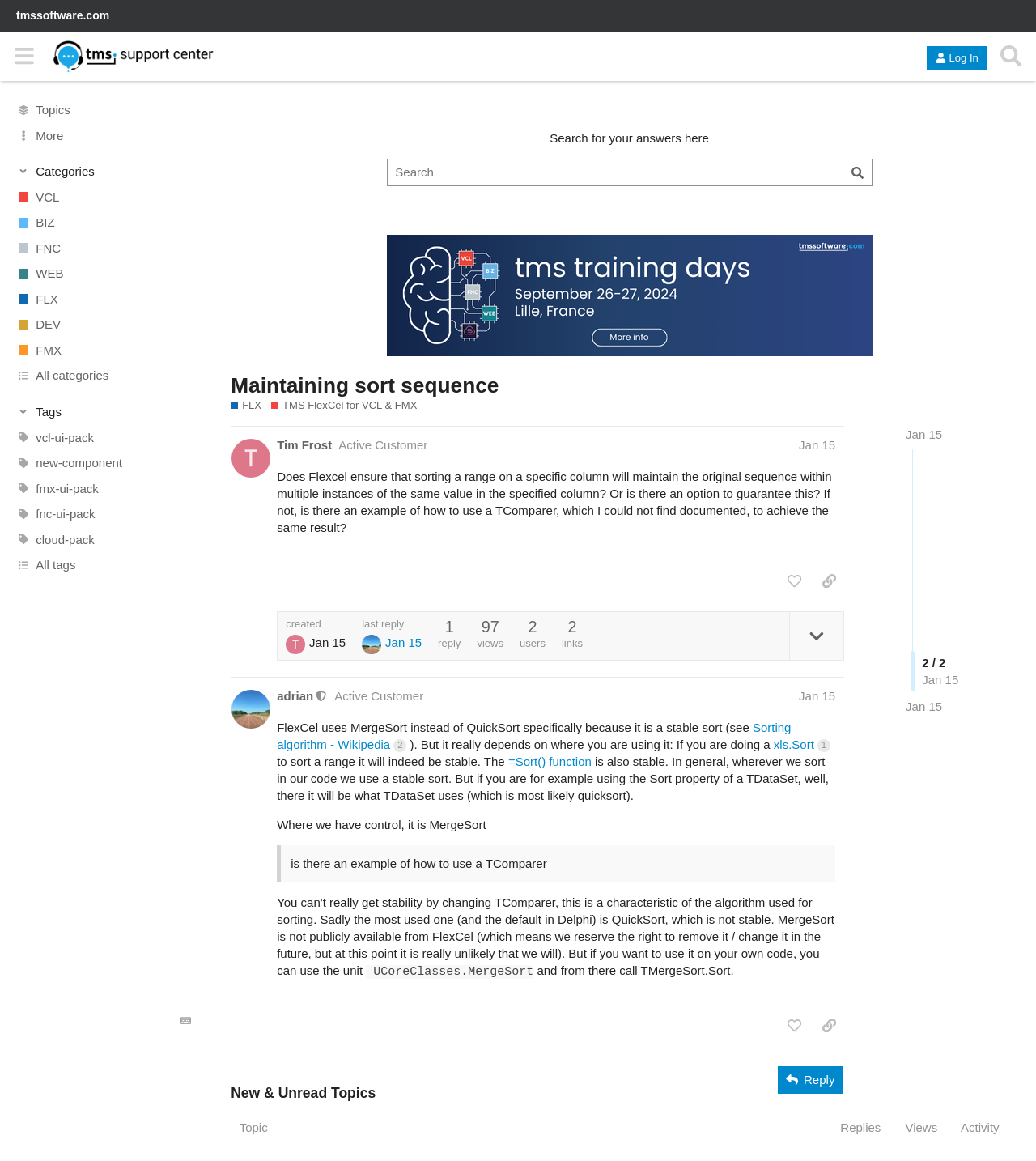Locate the UI element described by All tags in the provided webpage screenshot. Return the bounding box coordinates in the format (top-left x, top-left y, bottom-right x, bottom-right y), ensuring all values are between 0 and 1.

[0.0, 0.476, 0.199, 0.497]